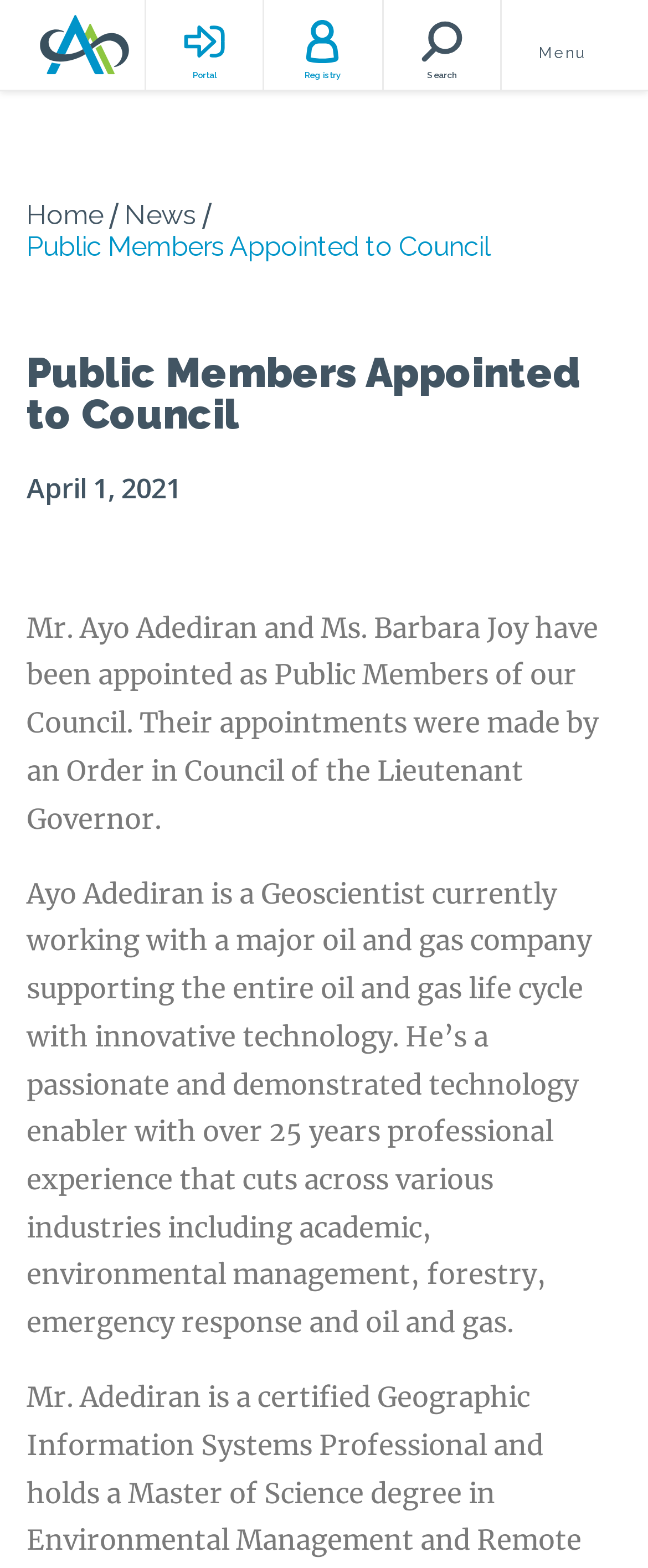Please determine the heading text of this webpage.

Public Members Appointed to Council